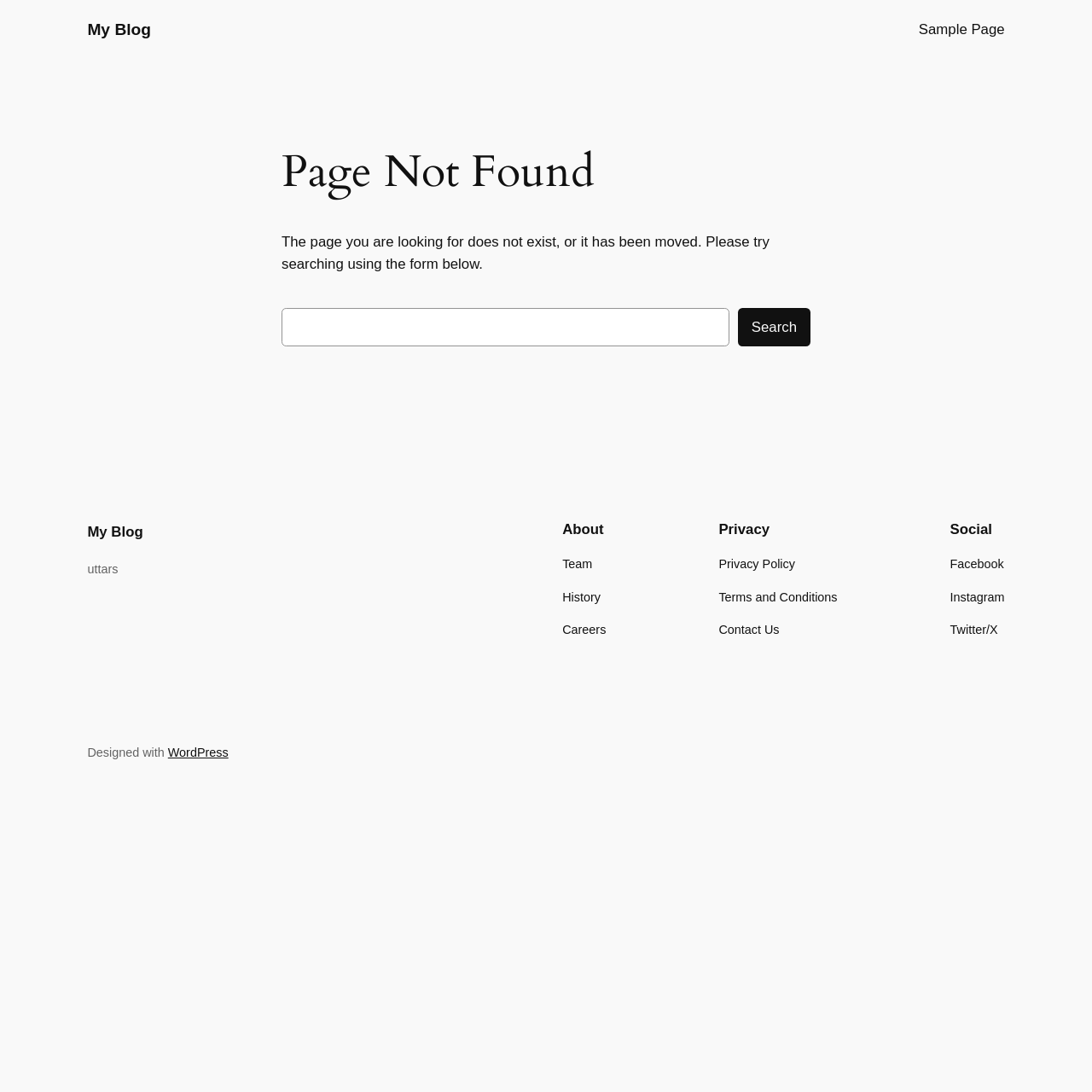Give an in-depth explanation of the webpage layout and content.

This webpage is a "Page not found" error page from "My Blog". At the top, there are two links: "My Blog" on the left and "Sample Page" on the right. Below these links, there is a main section with a heading "Page Not Found" in the middle. Under the heading, there is a paragraph of text explaining that the page does not exist or has been moved, and suggesting to use the search form below. 

The search form is located below the paragraph, consisting of a search box and a "Search" button. 

At the bottom of the page, there is a section with three columns of links. The left column has a link to "My Blog" and a text "uttars". The middle column has a heading "About" with links to "Team", "History", and "Careers" below. The right column has a heading "Privacy" with links to "Privacy Policy", "Terms and Conditions", and "Contact Us" below, and a heading "Social" with links to "Facebook", "Instagram", and "Twitter/X" below. 

Finally, at the very bottom, there is a text "Designed with" followed by a link to "WordPress".